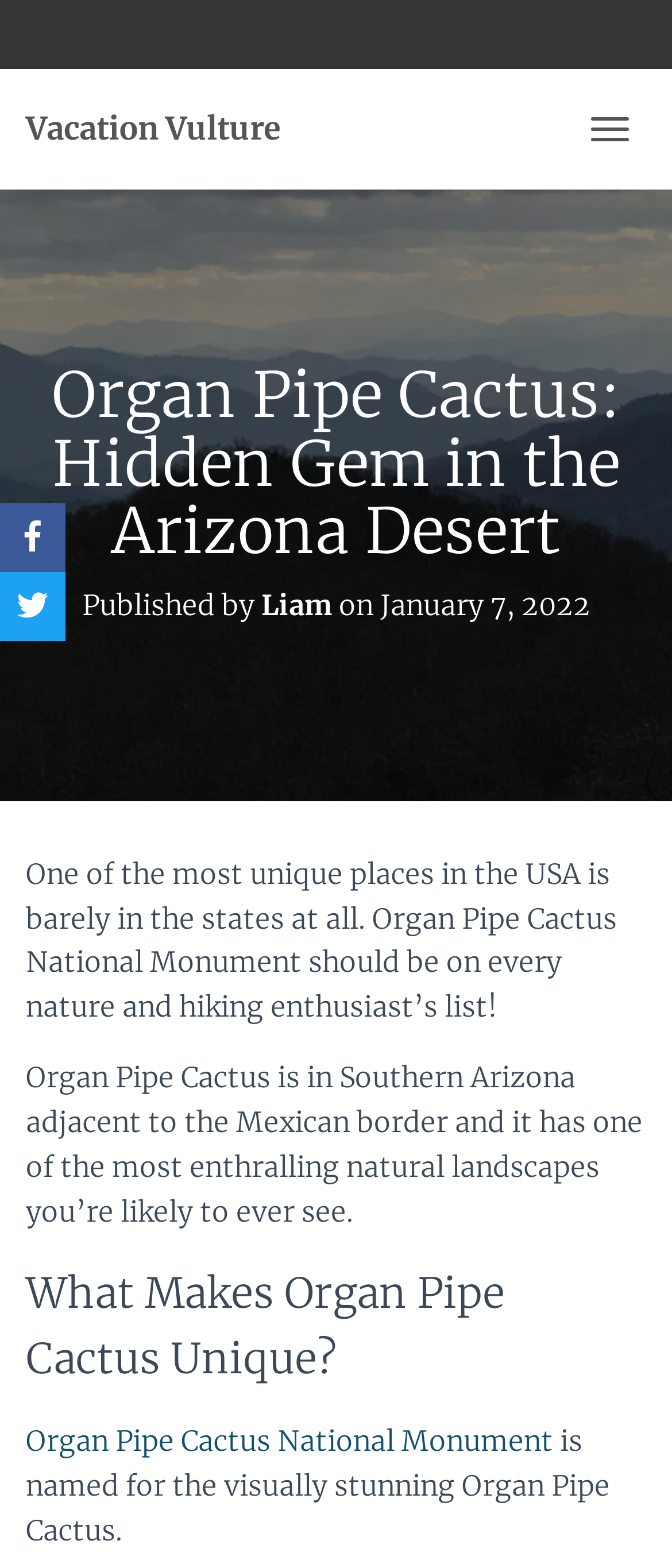Please answer the following question as detailed as possible based on the image: 
What is the name of the national monument?

I found the answer by looking at the text content of the webpage, specifically the sentence 'Organ Pipe Cactus National Monument should be on every nature and hiking enthusiast’s list!' which mentions the name of the national monument.